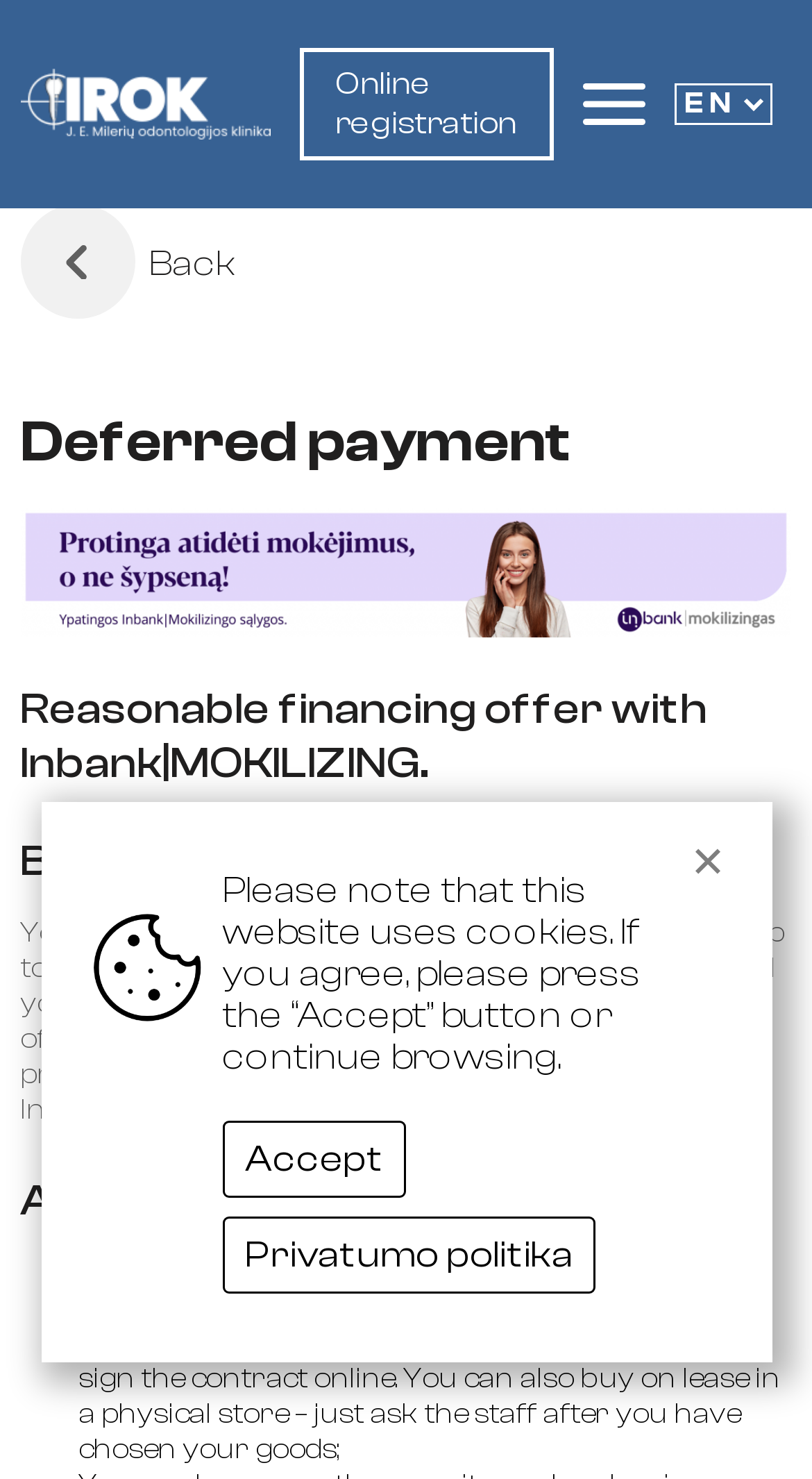Utilize the details in the image to thoroughly answer the following question: Who is the partner for financing offer?

The partner for financing offer can be found in the StaticText element which states 'We provide this service together with our partner Inbank|MOKILIZINGAS.'